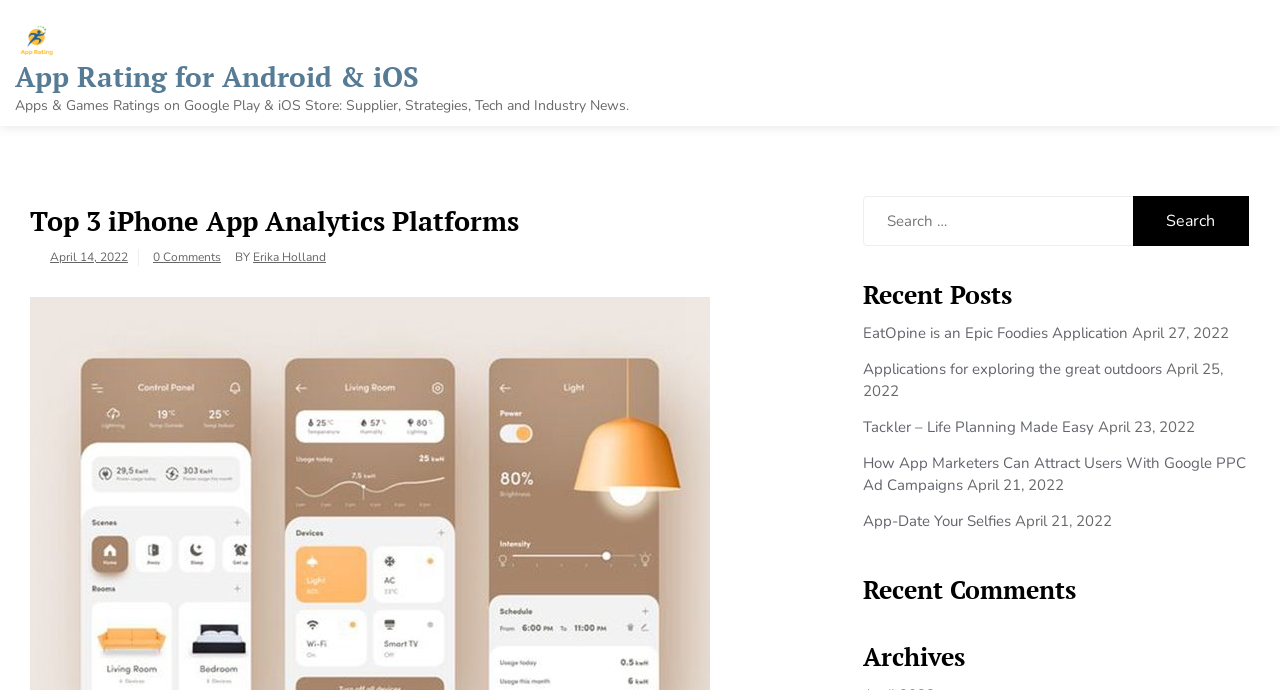Can you identify and provide the main heading of the webpage?

Top 3 iPhone App Analytics Platforms